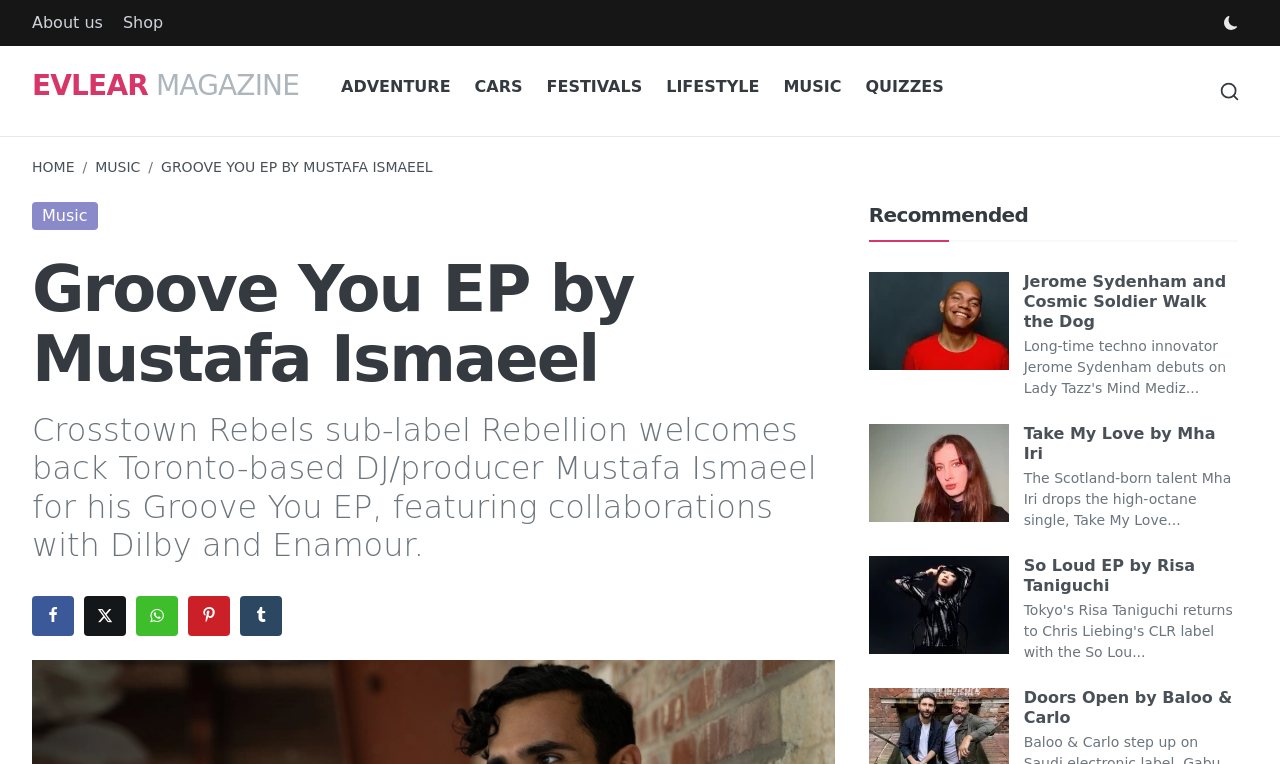Can you find the bounding box coordinates for the element to click on to achieve the instruction: "Read 'When is the Best Time to Move to Austin?'"?

None